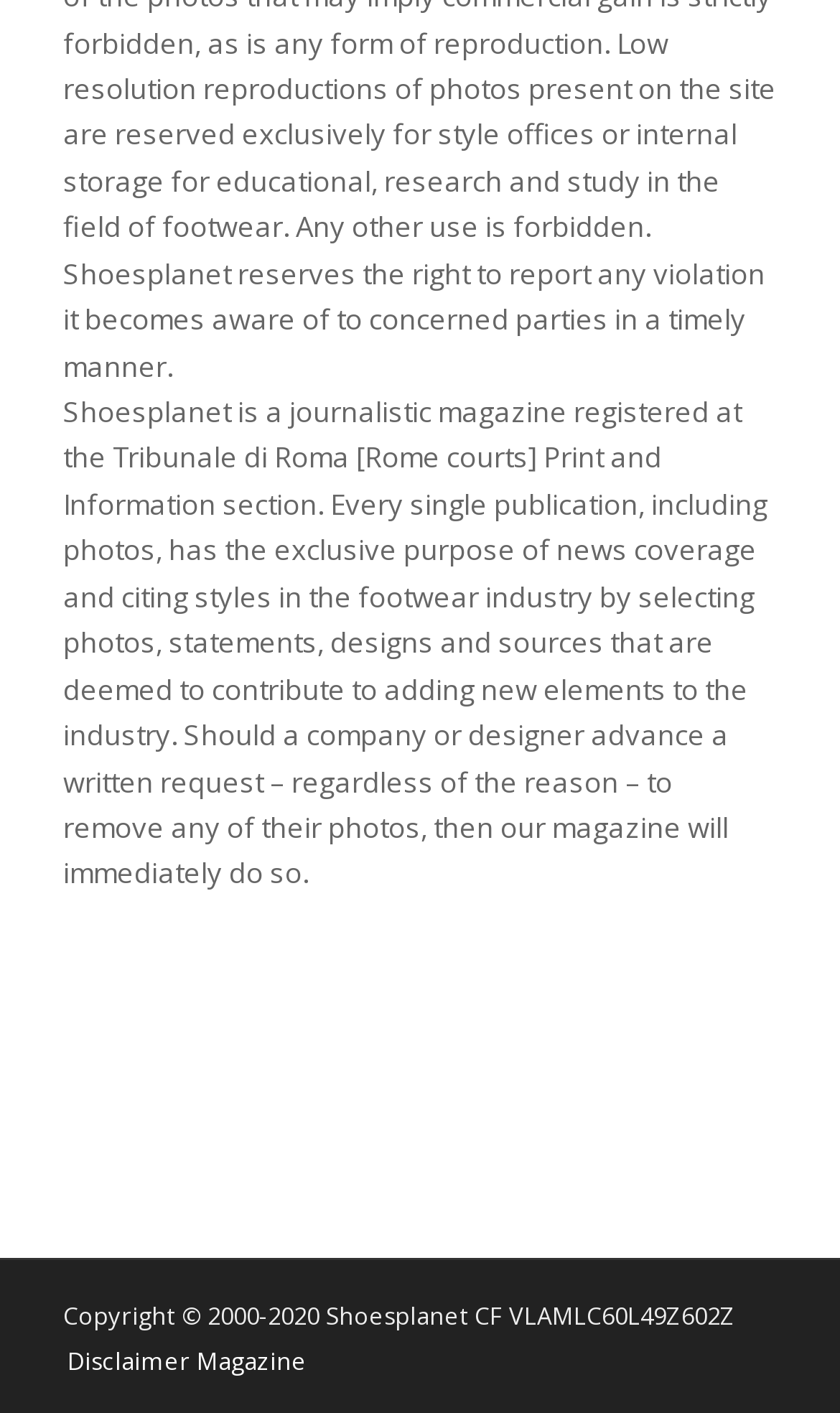Identify the bounding box coordinates for the UI element described as follows: "Disclaimer Magazine". Ensure the coordinates are four float numbers between 0 and 1, formatted as [left, top, right, bottom].

[0.08, 0.952, 0.365, 0.975]